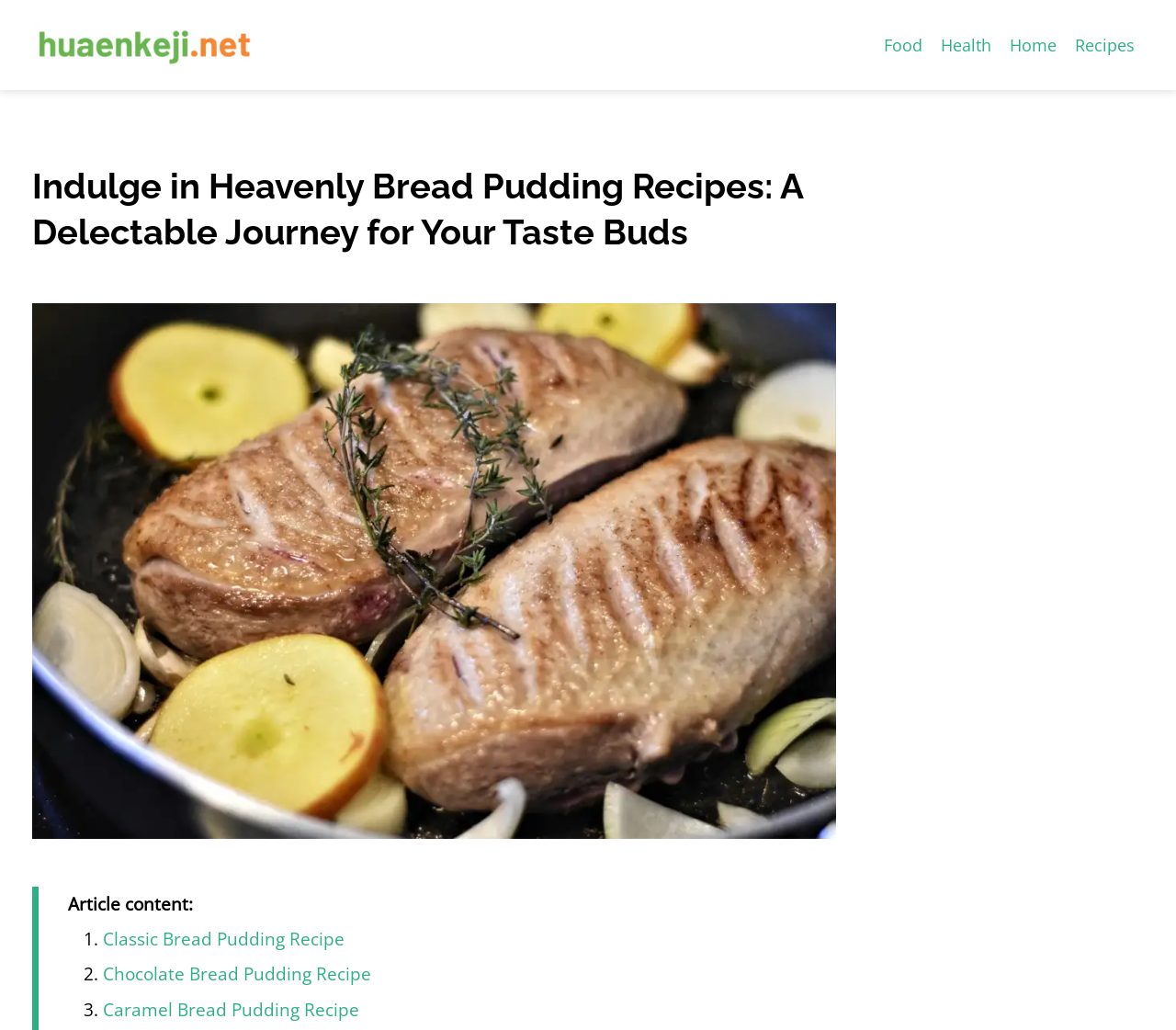Determine the bounding box coordinates of the clickable region to execute the instruction: "Read the 'Classic Bread Pudding Recipe'". The coordinates should be four float numbers between 0 and 1, denoted as [left, top, right, bottom].

[0.088, 0.899, 0.293, 0.923]